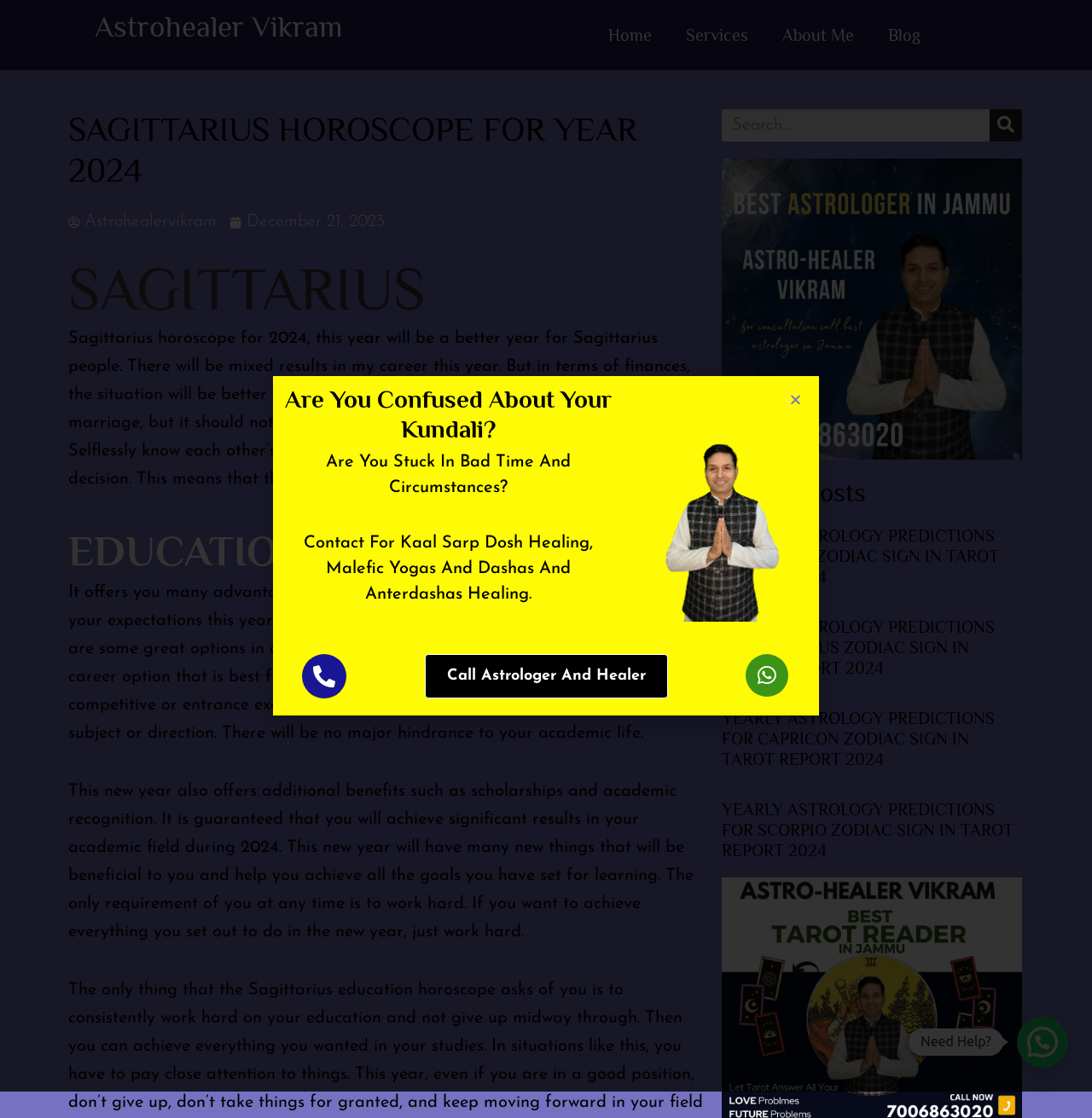Please find the bounding box coordinates (top-left x, top-left y, bottom-right x, bottom-right y) in the screenshot for the UI element described as follows: Breakdown Assistance Agher

None